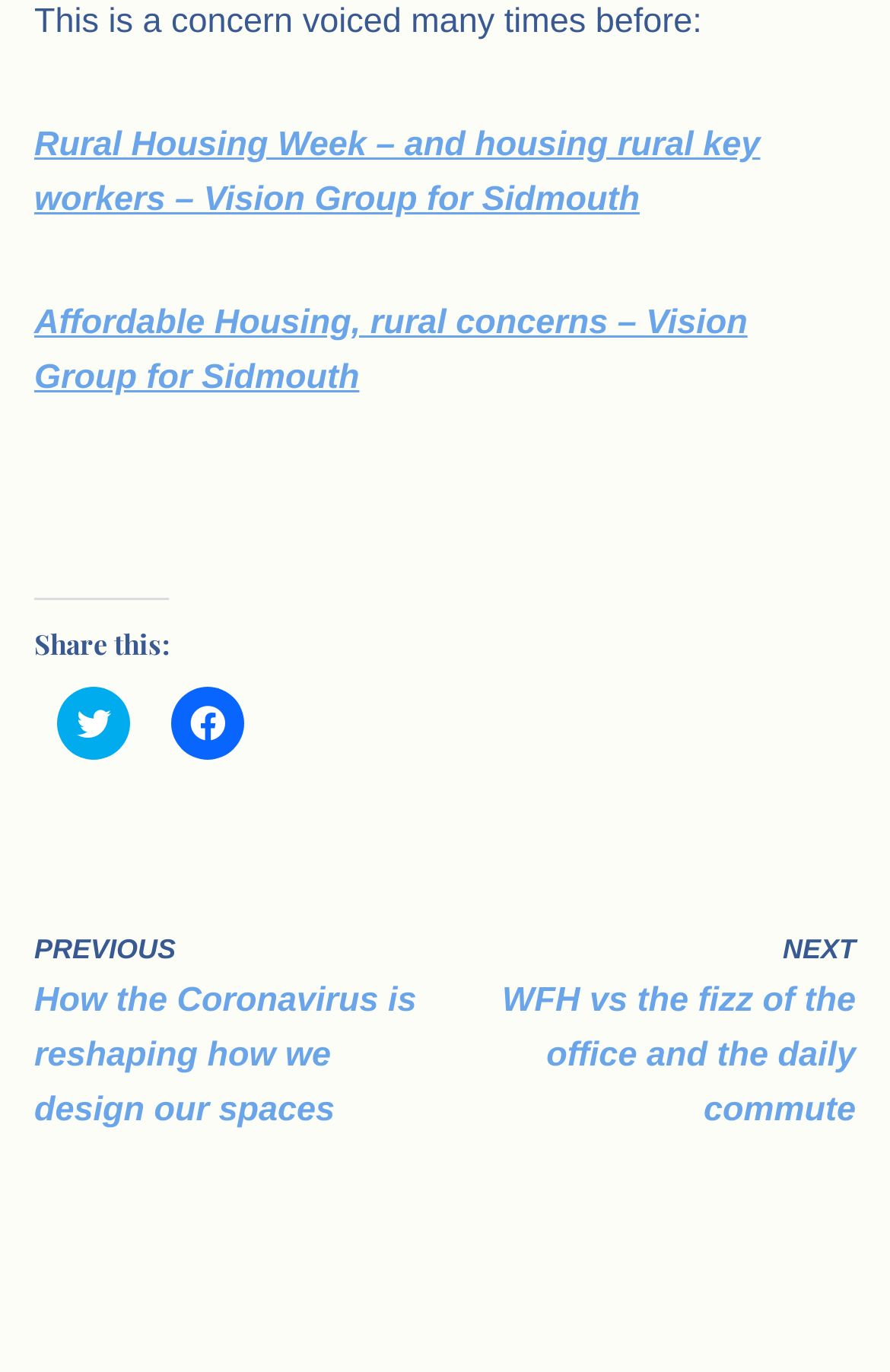What is the topic of the first link?
Based on the image, answer the question with as much detail as possible.

The first link on the webpage has the text 'Rural Housing Week – and housing rural key workers – Vision Group for Sidmouth', so the topic of the first link is Rural Housing Week.